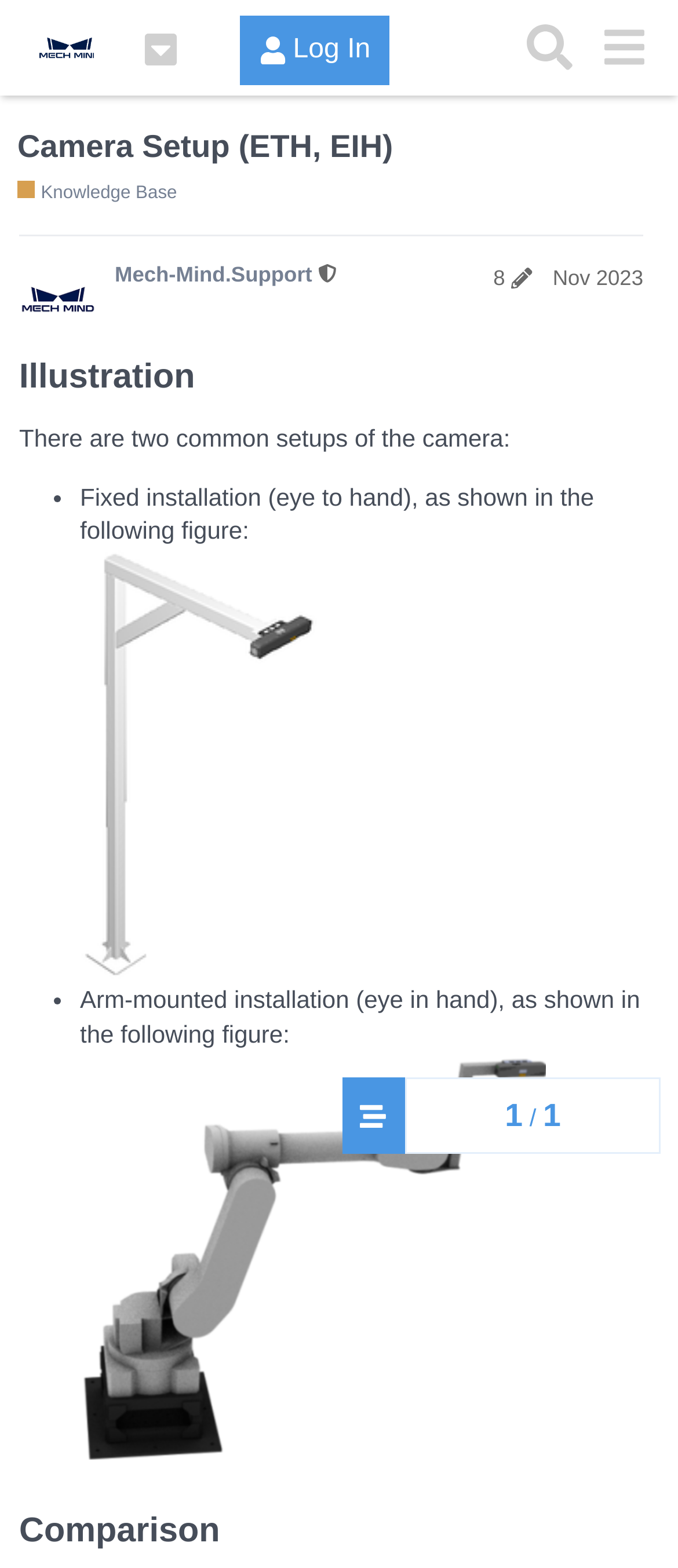How many camera setup types are mentioned?
Make sure to answer the question with a detailed and comprehensive explanation.

The webpage mentions two common setups of the camera: Fixed installation (eye to hand) and Arm-mounted installation (eye in hand), as shown in the following figures.